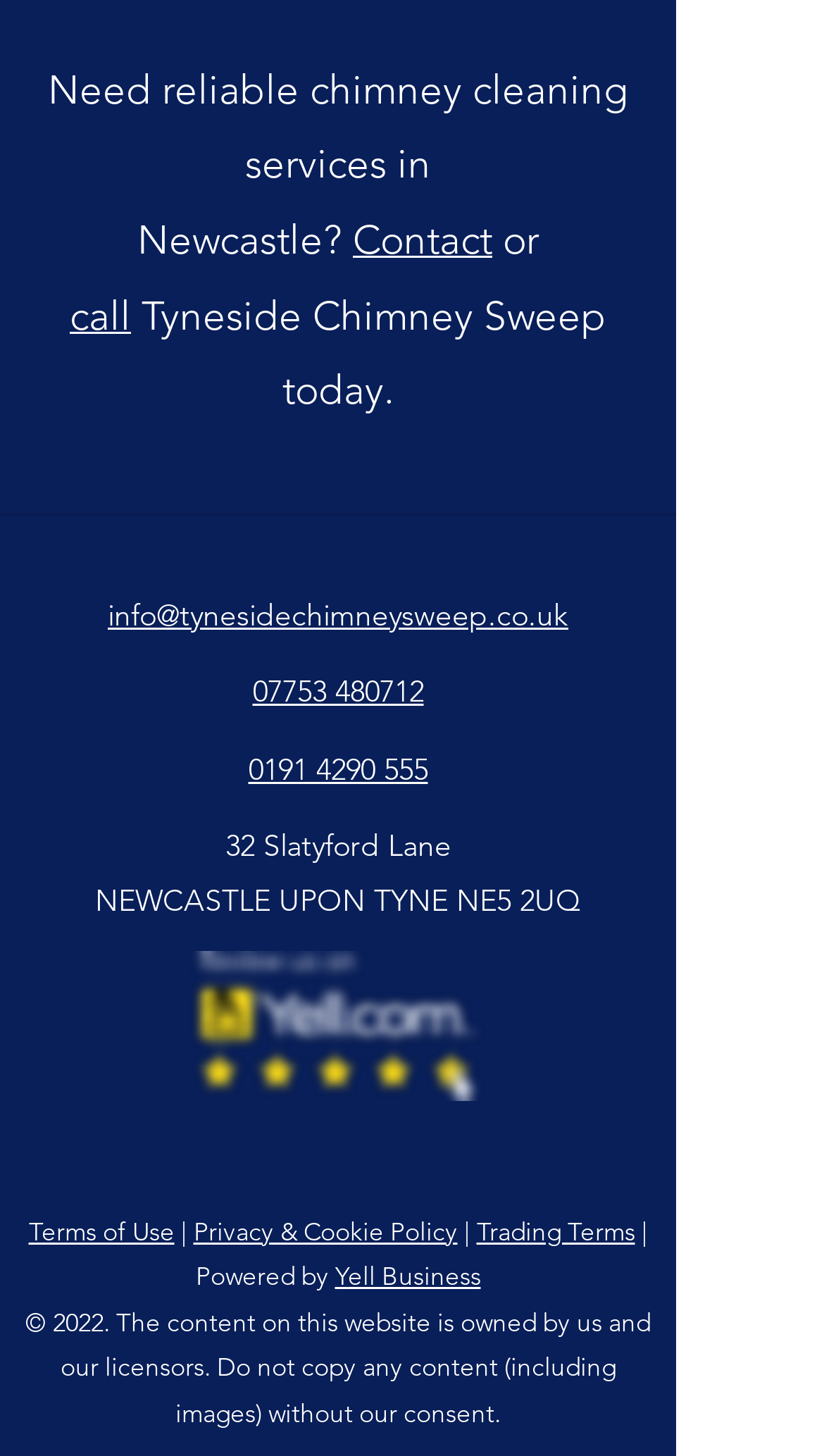Indicate the bounding box coordinates of the element that must be clicked to execute the instruction: "Contact Tyneside Chimney Sweep". The coordinates should be given as four float numbers between 0 and 1, i.e., [left, top, right, bottom].

[0.428, 0.148, 0.597, 0.181]